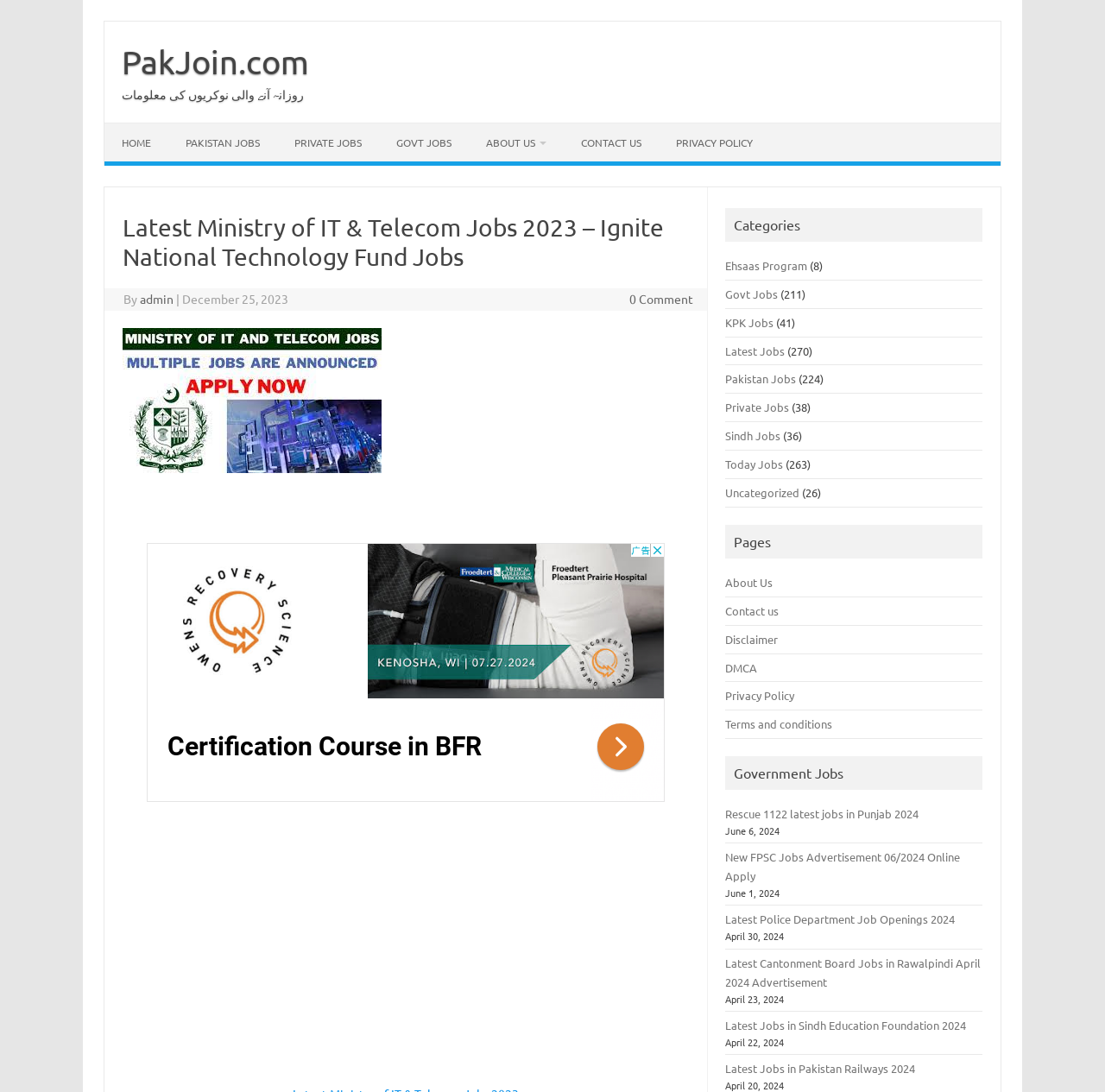Determine the bounding box for the UI element described here: "KPK Jobs".

[0.657, 0.288, 0.7, 0.302]